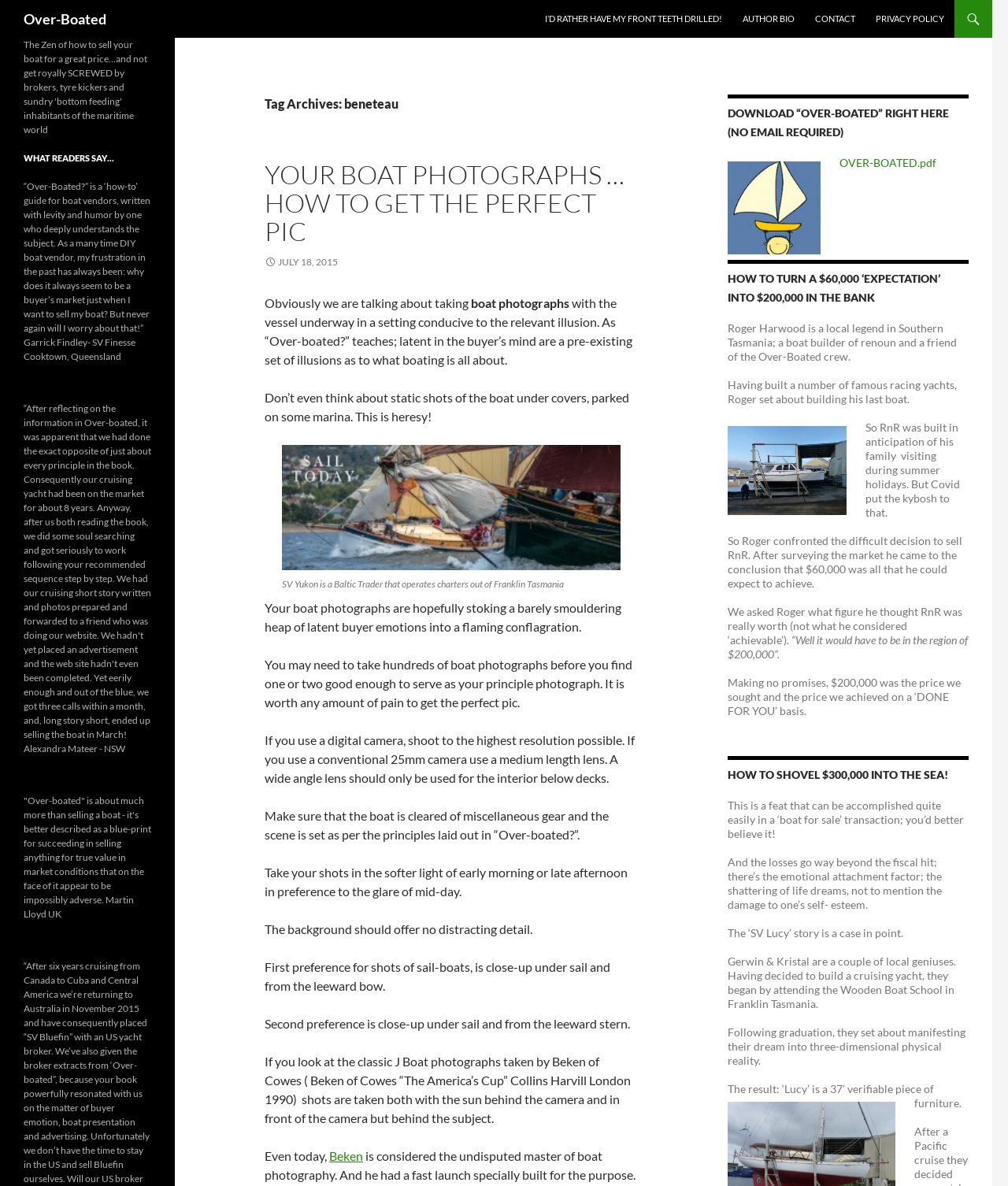Given the description "About", provide the bounding box coordinates of the corresponding UI element.

None